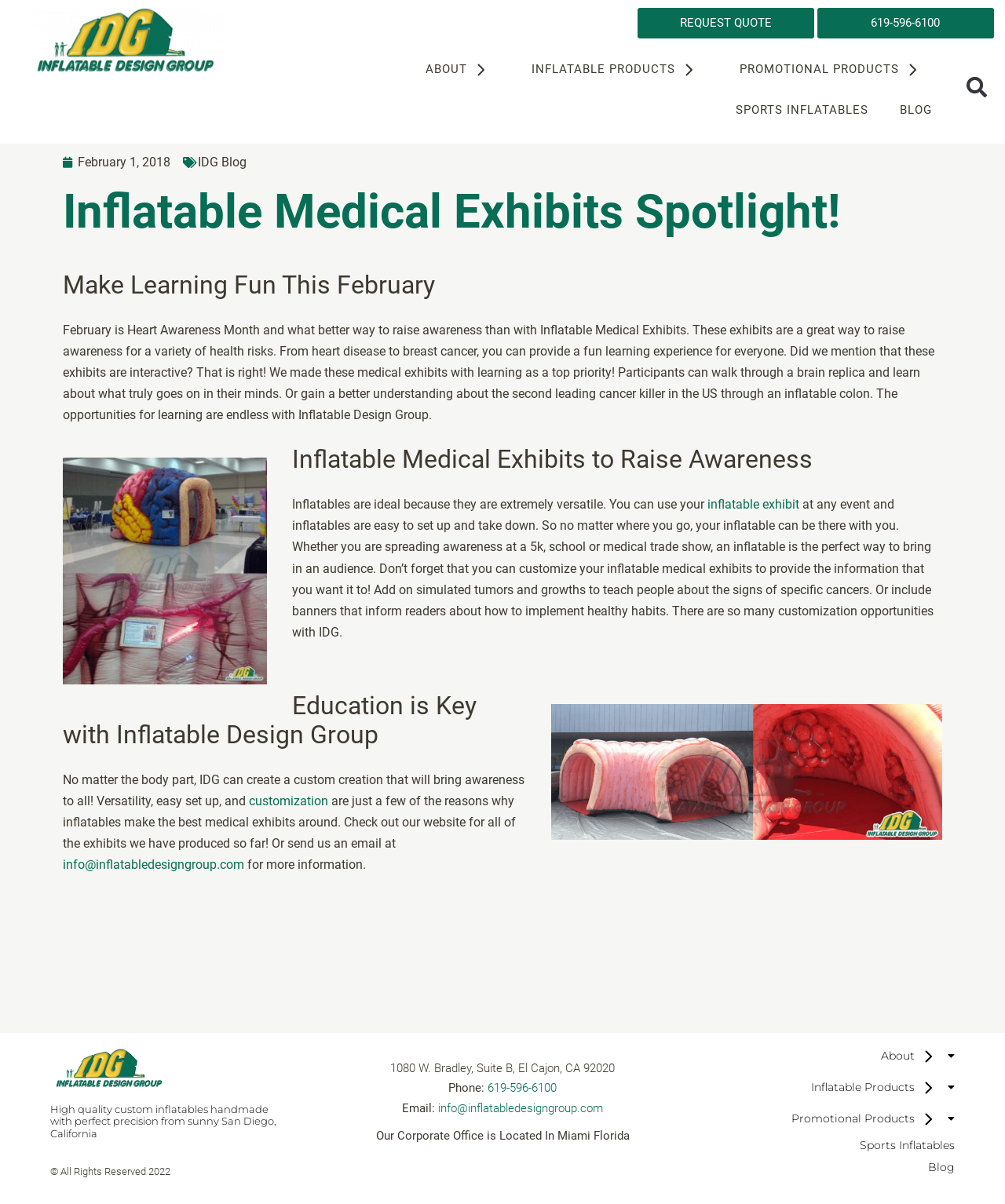Describe every aspect of the webpage comprehensively.

This webpage is about Inflatable Medical Exhibits and is focused on raising awareness for various health risks. At the top, there is a logo of Inflatable Design Group, accompanied by a "REQUEST QUOTE" button and a phone number. Below this, there is a navigation menu with links to "ABOUT", "INFLATABLE PRODUCTS", "PROMOTIONAL PRODUCTS", "SPORTS INFLATABLES", and "BLOG".

The main content of the page is divided into sections, each with a heading. The first section, "Inflatable Medical Exhibits Spotlight!", introduces the concept of using inflatable medical exhibits to raise awareness for health risks. There is a large block of text that explains the benefits of using these exhibits, including their interactive nature and versatility.

Below this, there is a section with a heading "inflatable medical exhibits Inflatable Medical Exhibits to Raise Awareness", which features an image of an inflatable medical exhibit. The text in this section highlights the advantages of using inflatables, including their ease of setup and customization options.

The next section, "Education is Key with Inflatable Design Group", features another image of an inflatable medical exhibit and emphasizes the importance of education in raising awareness for health risks. The text in this section discusses the versatility of inflatables and how they can be customized to provide specific information.

The page also includes a section with contact information, including an email address and phone number, as well as a link to the company's website. At the bottom of the page, there is a footer with links to the company's social media profiles, a copyright notice, and a physical address.

Throughout the page, there are several images of inflatable medical exhibits, as well as icons and buttons that add visual interest. The overall design is clean and easy to navigate, with clear headings and concise text that effectively communicates the message of the page.